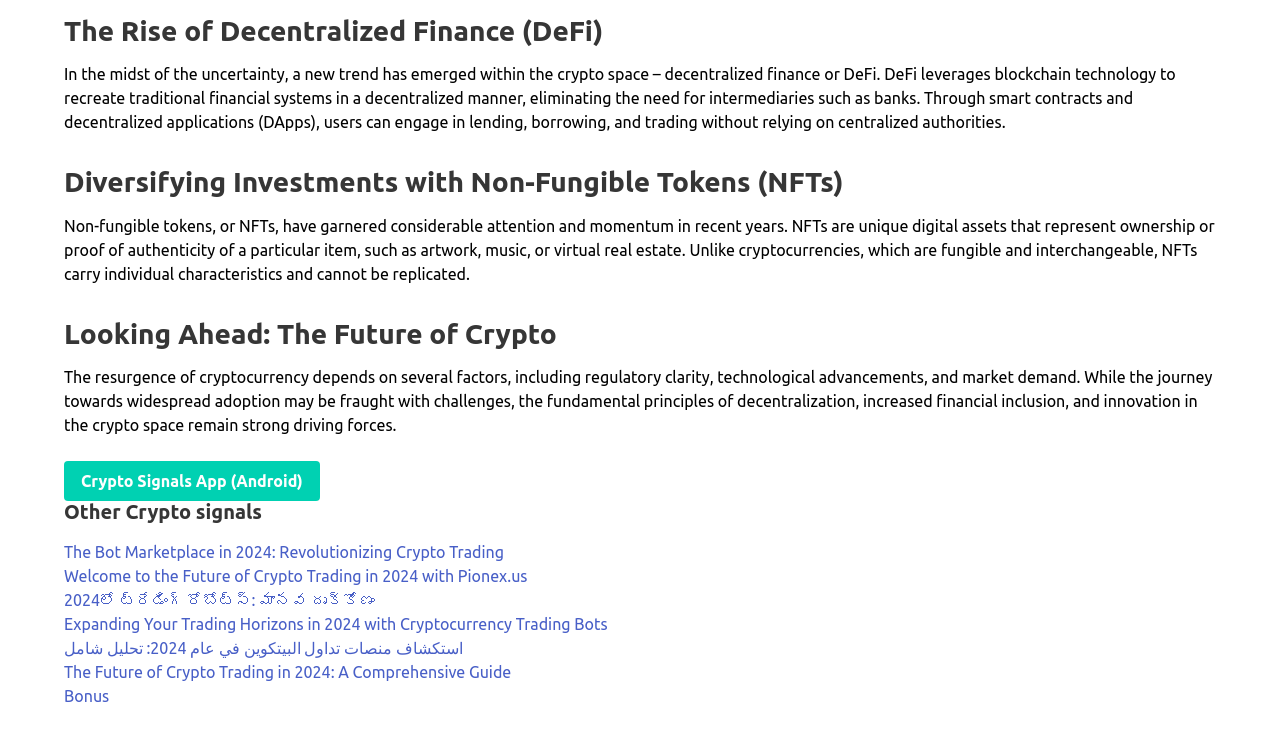What is the topic of the webpage?
Please provide a full and detailed response to the question.

The webpage appears to be discussing topics related to cryptocurrency and decentralized finance, with headings such as 'The Rise of Decentralized Finance (DeFi)', 'Diversifying Investments with Non-Fungible Tokens (NFTs)', and 'Looking Ahead: The Future of Crypto', indicating that the webpage is focused on crypto and DeFi.